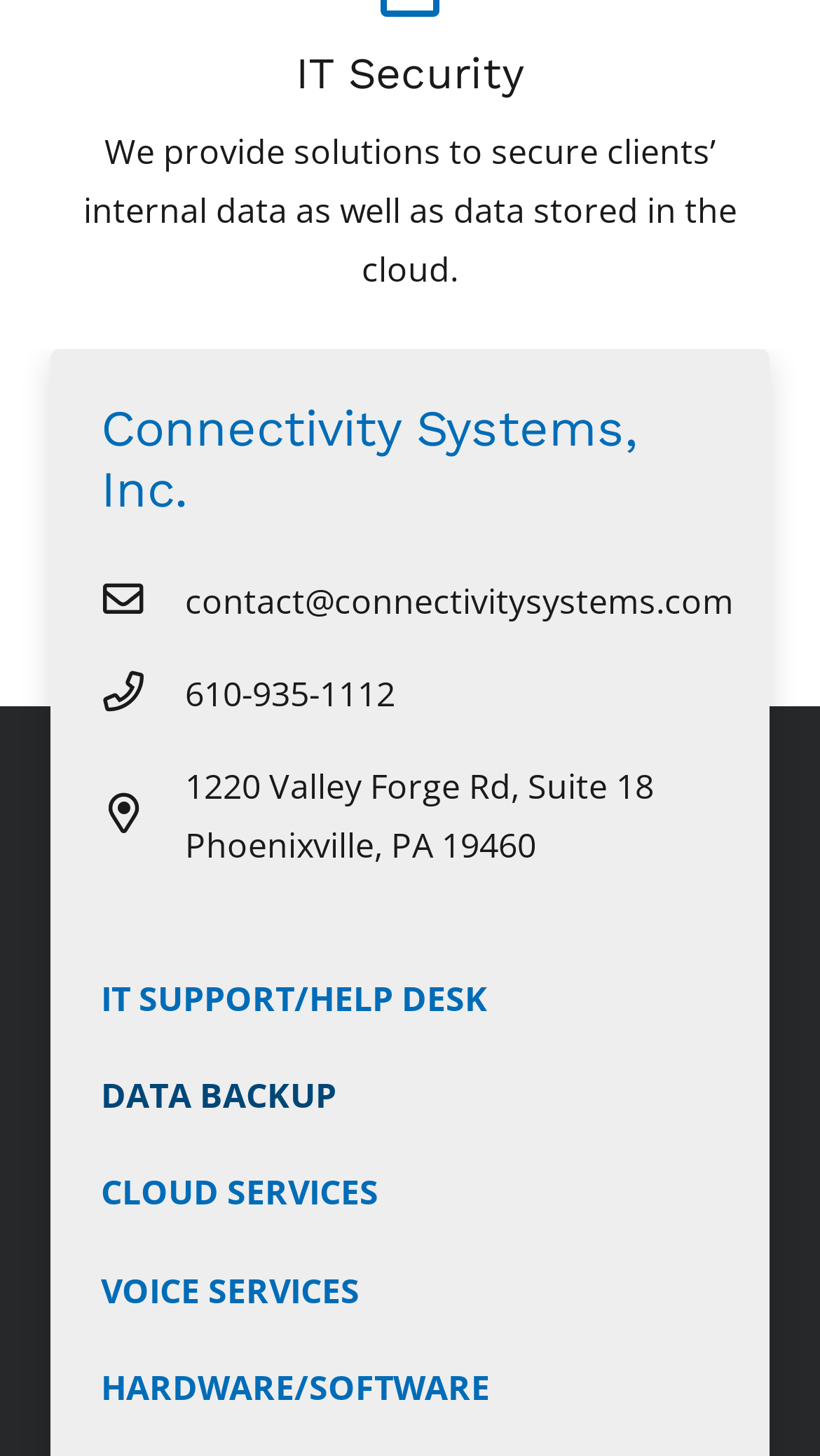What is the phone number?
Please provide a full and detailed response to the question.

The phone number can be found in the link element with the text '610-935-1112' which is located at the middle of the webpage, with a bounding box coordinate of [0.123, 0.456, 0.225, 0.496].